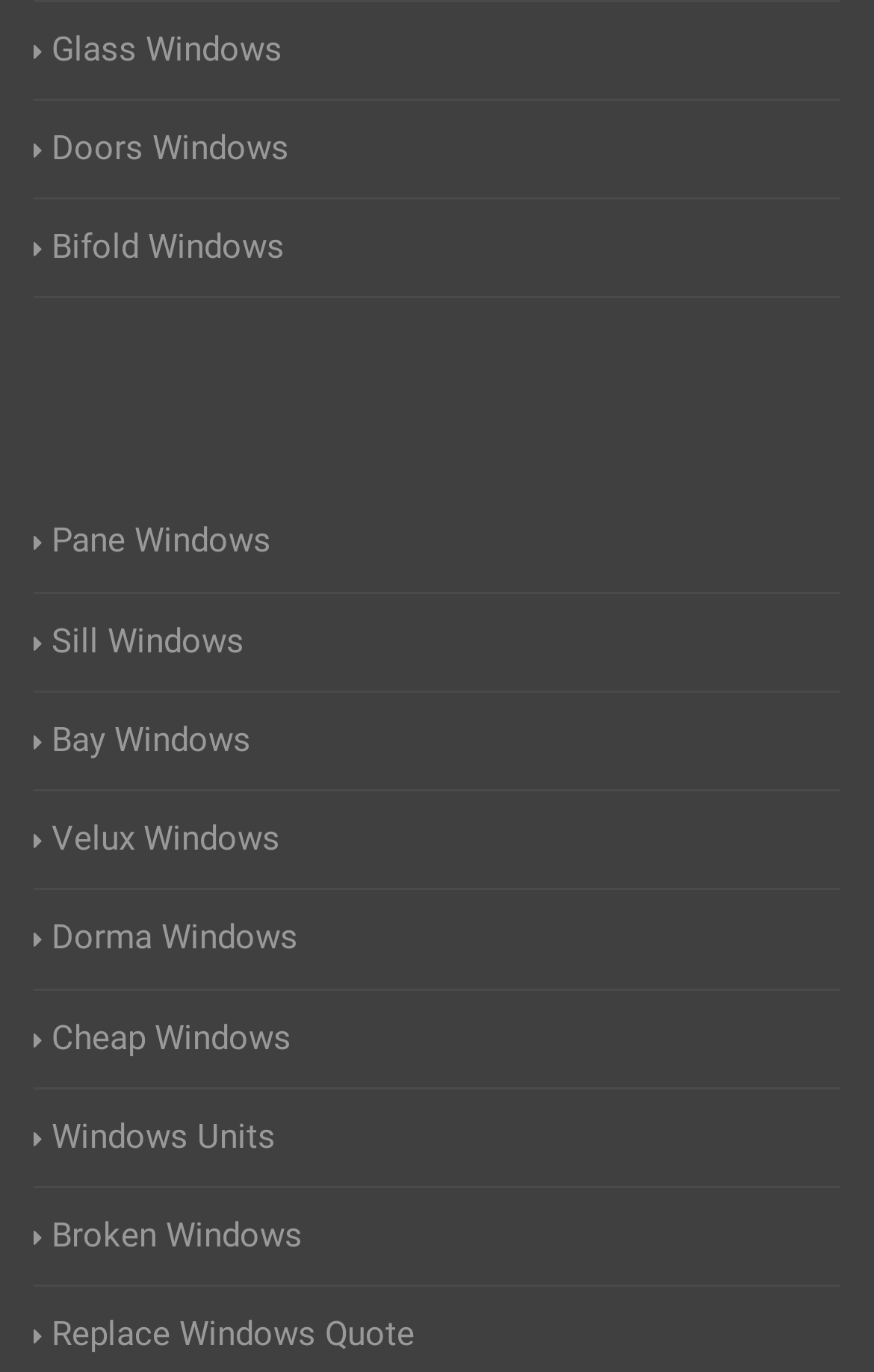Please find the bounding box coordinates of the element that you should click to achieve the following instruction: "click on Glass Windows". The coordinates should be presented as four float numbers between 0 and 1: [left, top, right, bottom].

[0.038, 0.017, 0.323, 0.055]